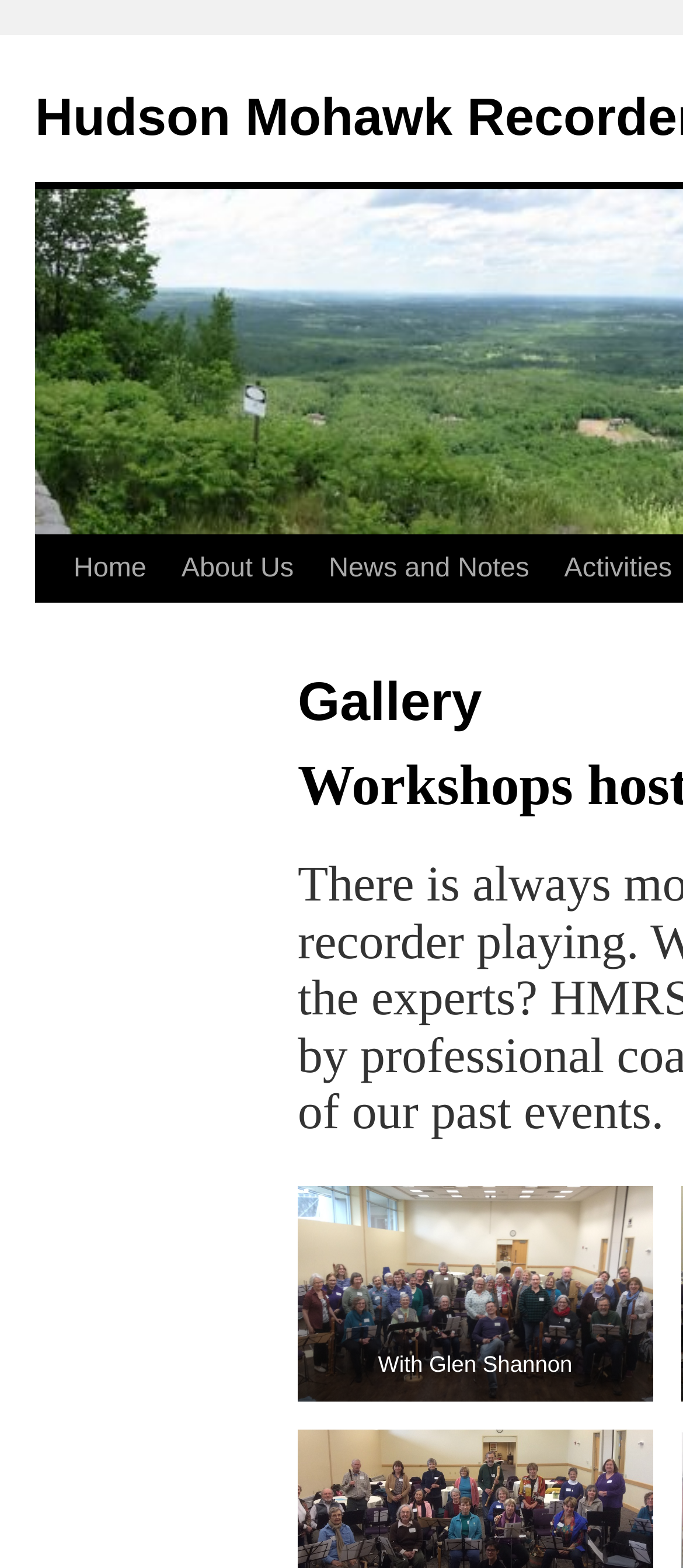Use a single word or phrase to answer the question: Is the figure below the top menu?

Yes